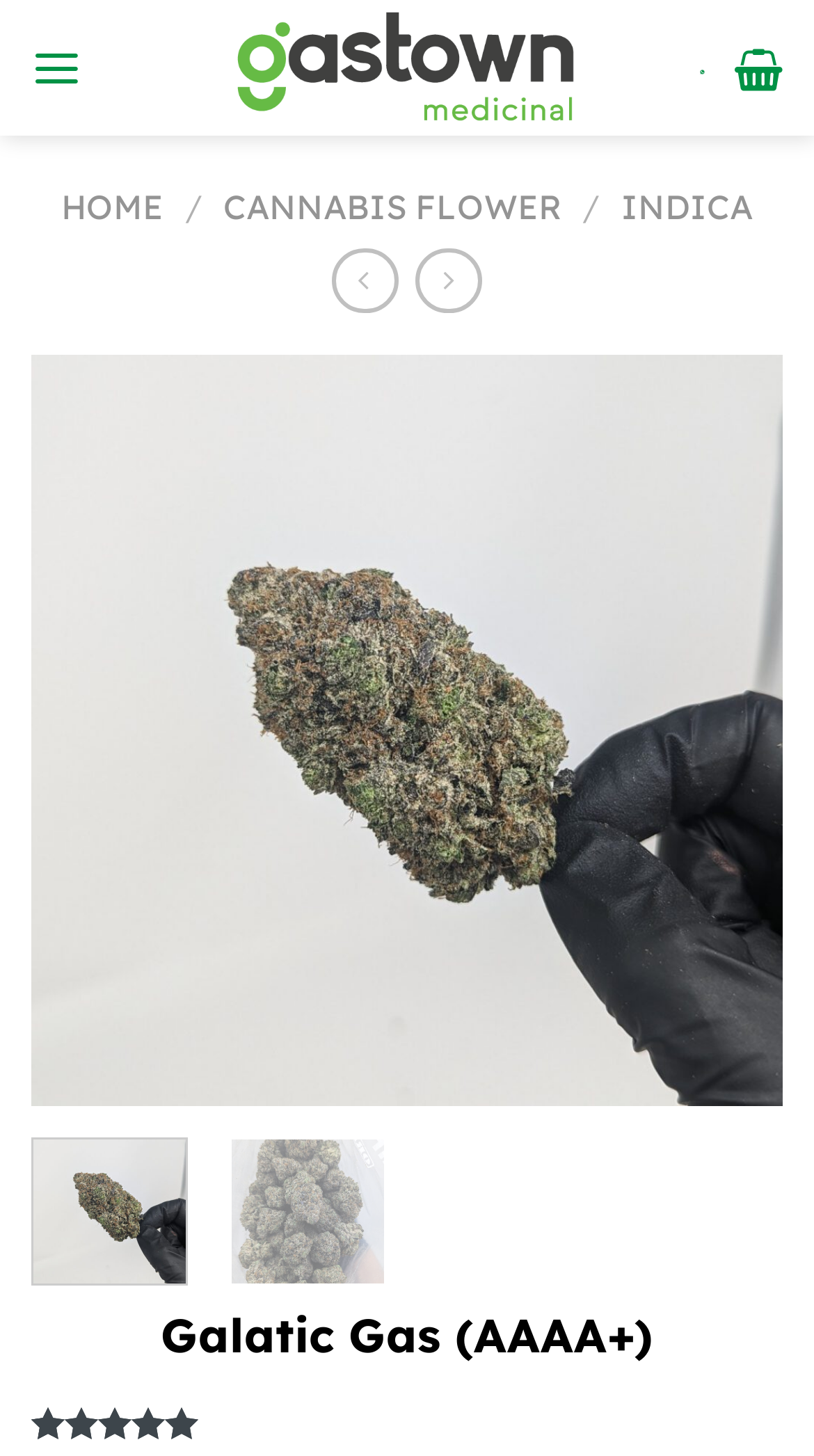What is the name of the cannabis strain?
By examining the image, provide a one-word or phrase answer.

Galatic Gas